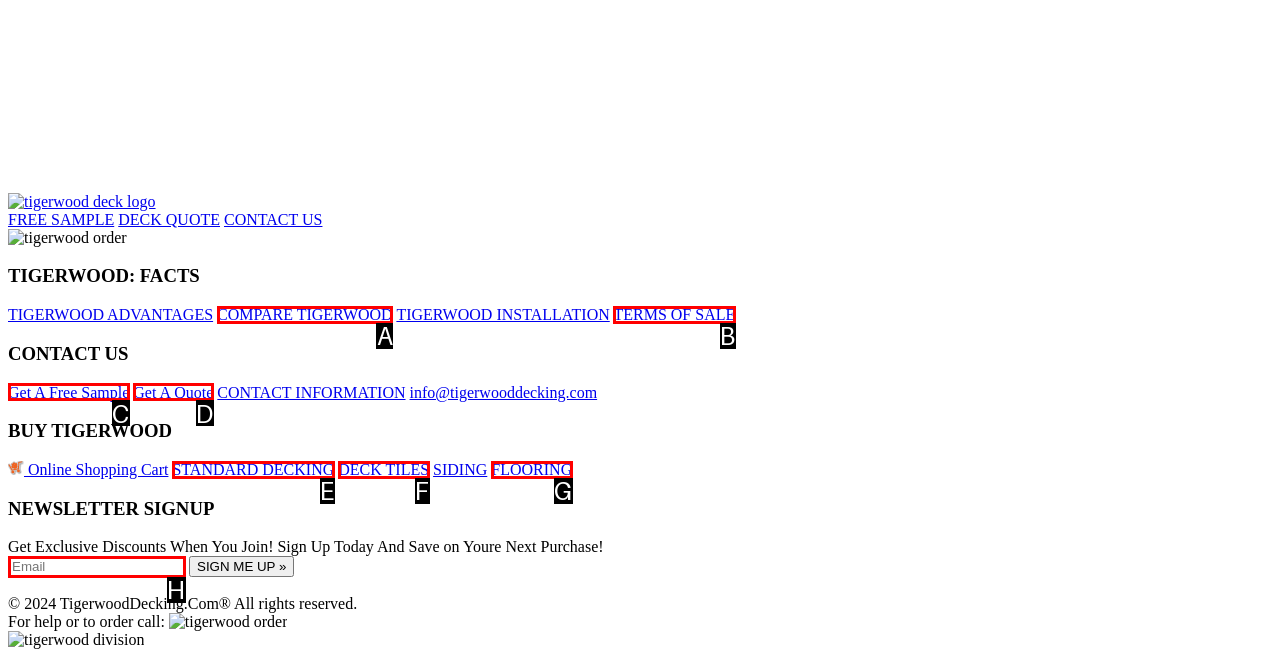Based on the description: Get A Free Sample, select the HTML element that fits best. Provide the letter of the matching option.

C